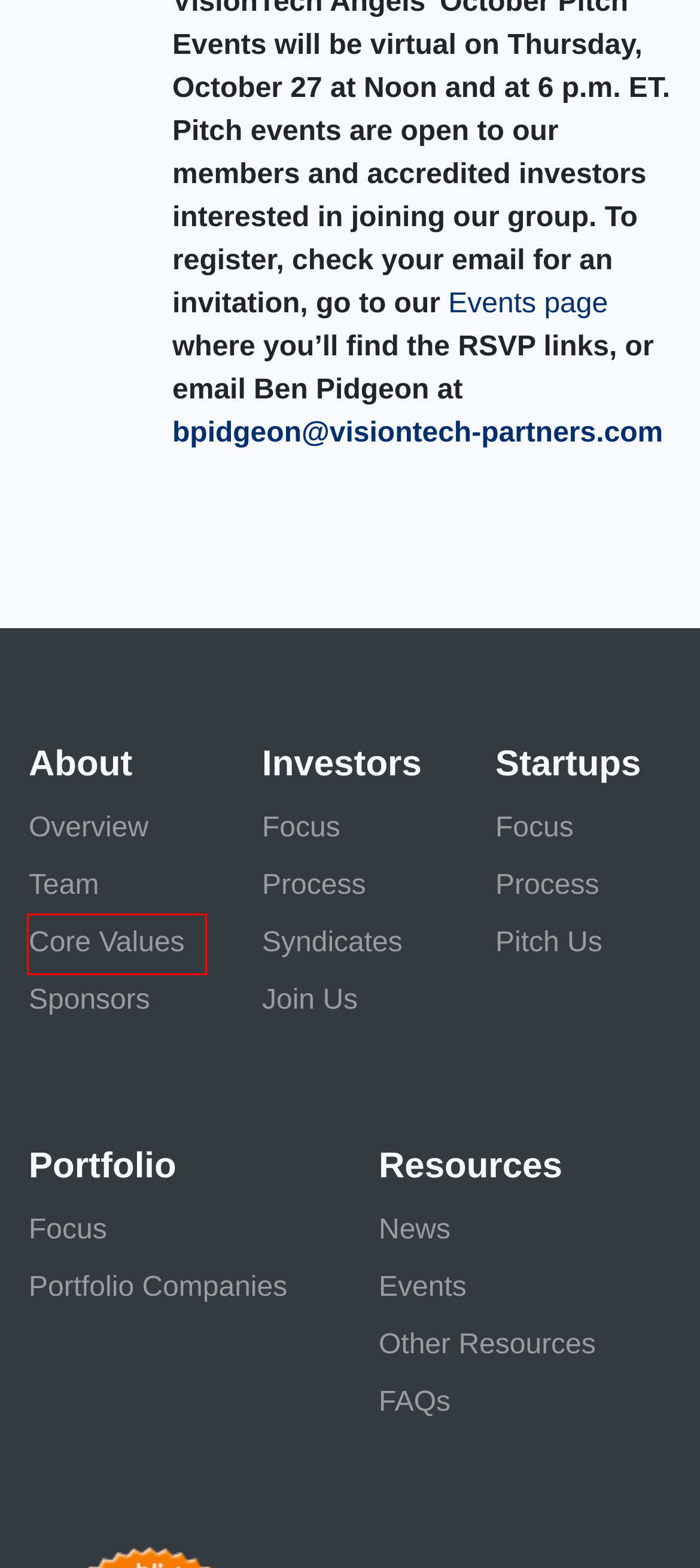You have a screenshot of a webpage with a red bounding box around a UI element. Determine which webpage description best matches the new webpage that results from clicking the element in the bounding box. Here are the candidates:
A. Other Resources – VisionTech Partners
B. Portfolio Companies – VisionTech Partners
C. Join Us – VisionTech Partners
D. Core Values – VisionTech Partners
E. Syndicates – VisionTech Partners
F. Overview – VisionTech Partners
G. Process – VisionTech Partners
H. FAQs – VisionTech Partners

D